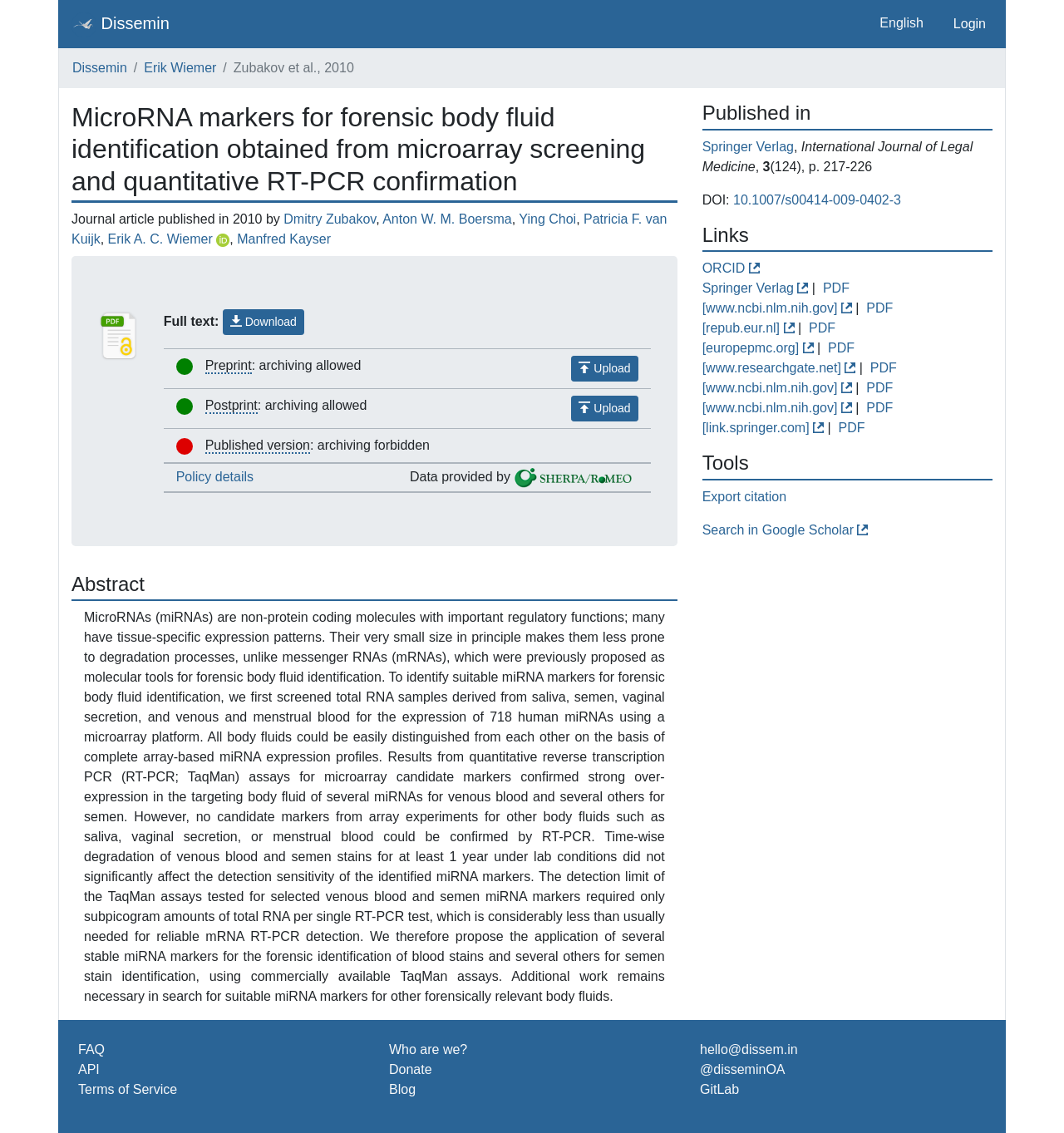Please identify the bounding box coordinates of the clickable area that will fulfill the following instruction: "Download the full text of the paper". The coordinates should be in the format of four float numbers between 0 and 1, i.e., [left, top, right, bottom].

[0.209, 0.273, 0.286, 0.296]